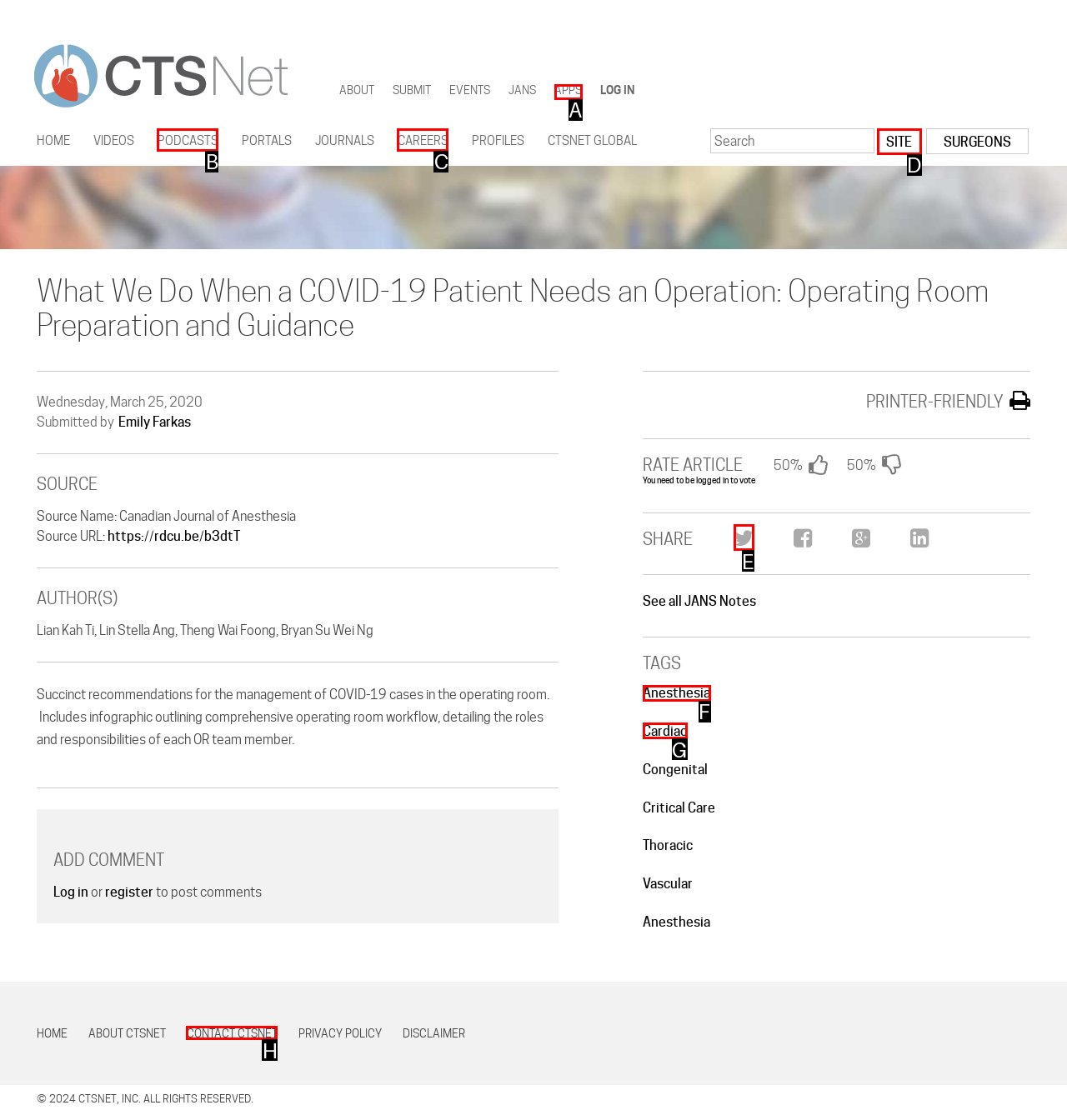Select the HTML element that best fits the description: Podcasts
Respond with the letter of the correct option from the choices given.

B